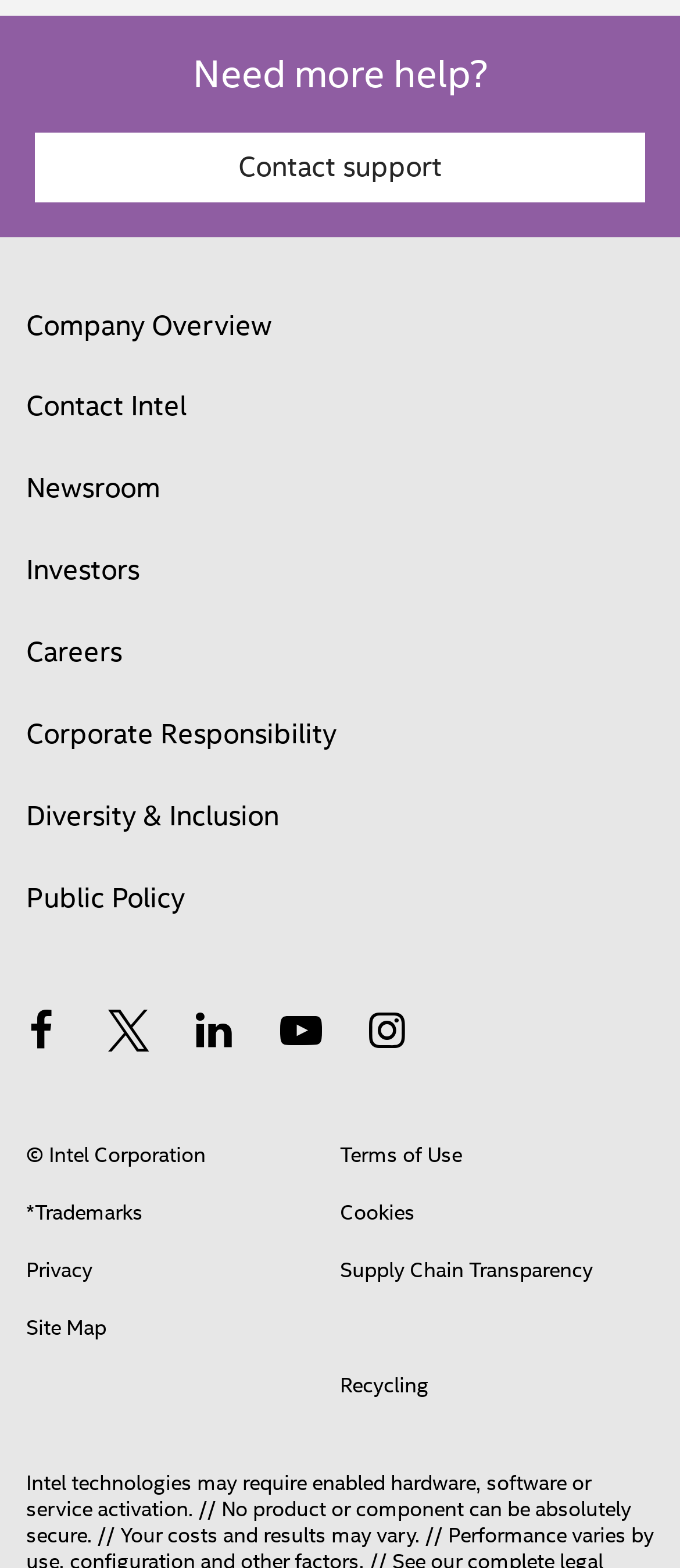Please use the details from the image to answer the following question comprehensively:
How many links are present at the bottom of the page?

I counted the number of links at the bottom of the page and found 7 links: 'Terms of Use', '*Trademarks', 'Cookies', 'Privacy', 'Supply Chain Transparency', 'Site Map', and 'Recycling'.